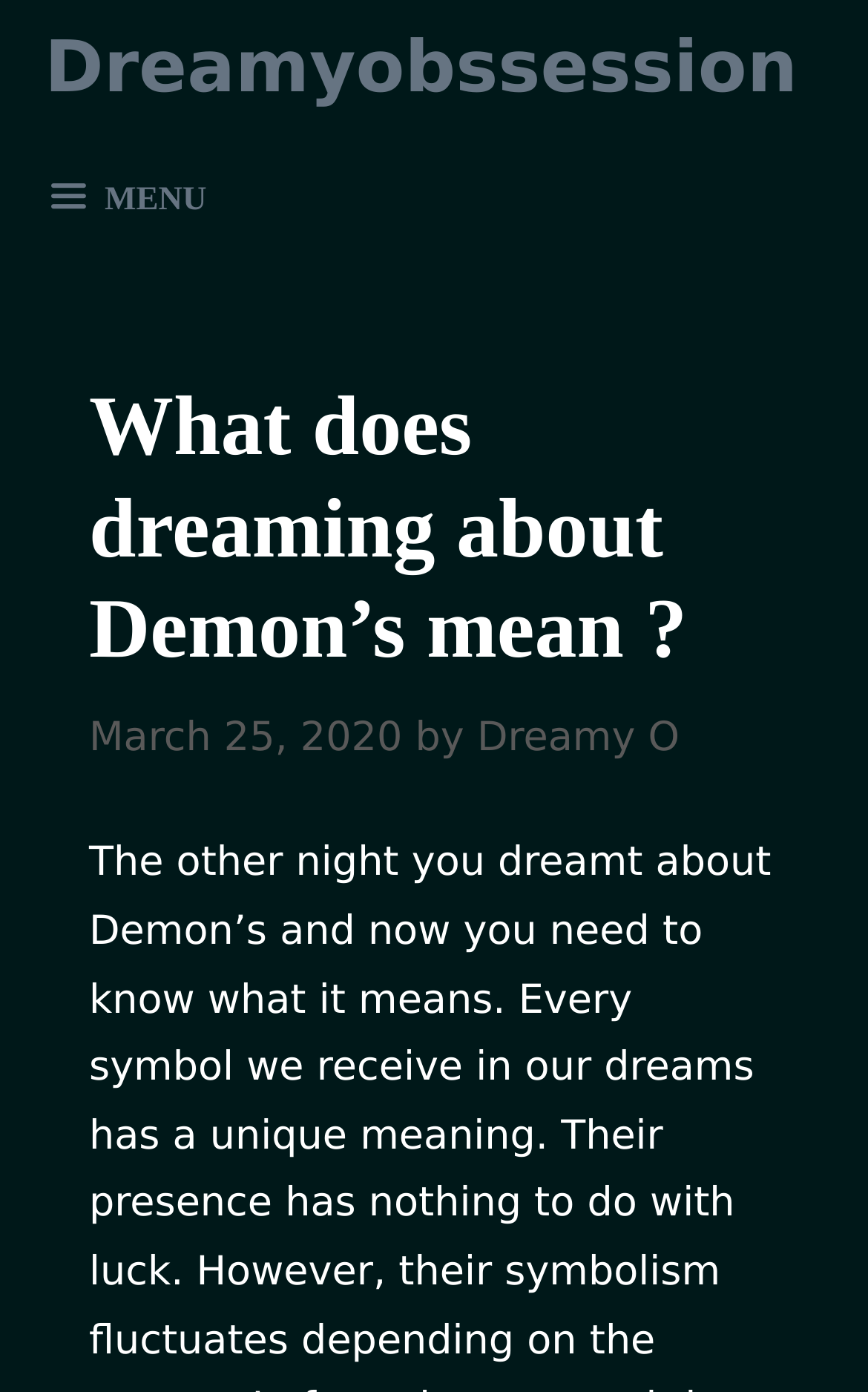Extract the bounding box coordinates for the UI element described by the text: "Dreamy O". The coordinates should be in the form of [left, top, right, bottom] with values between 0 and 1.

[0.549, 0.513, 0.783, 0.547]